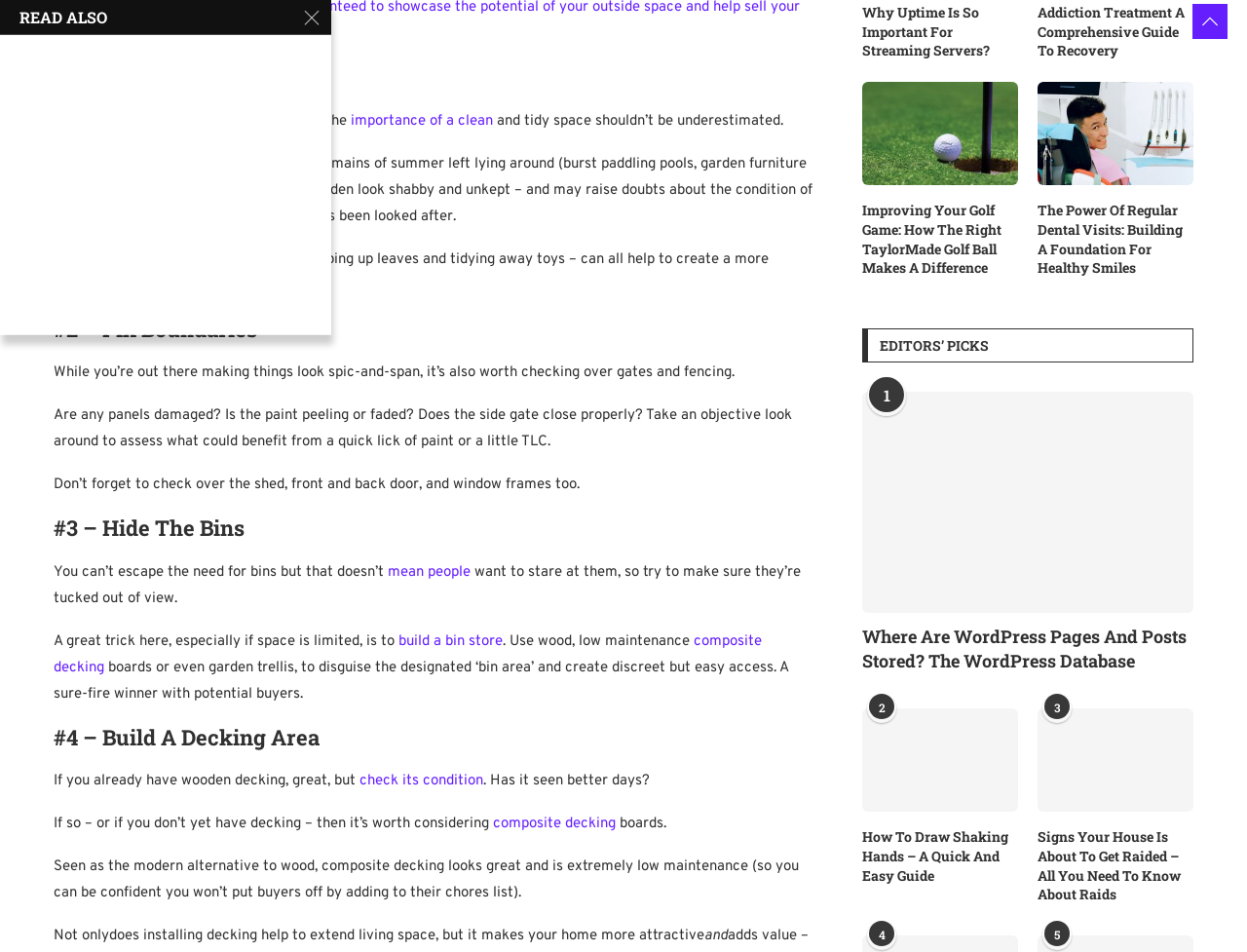Could you highlight the region that needs to be clicked to execute the instruction: "click the link 'importance of a clean'"?

[0.281, 0.117, 0.395, 0.137]